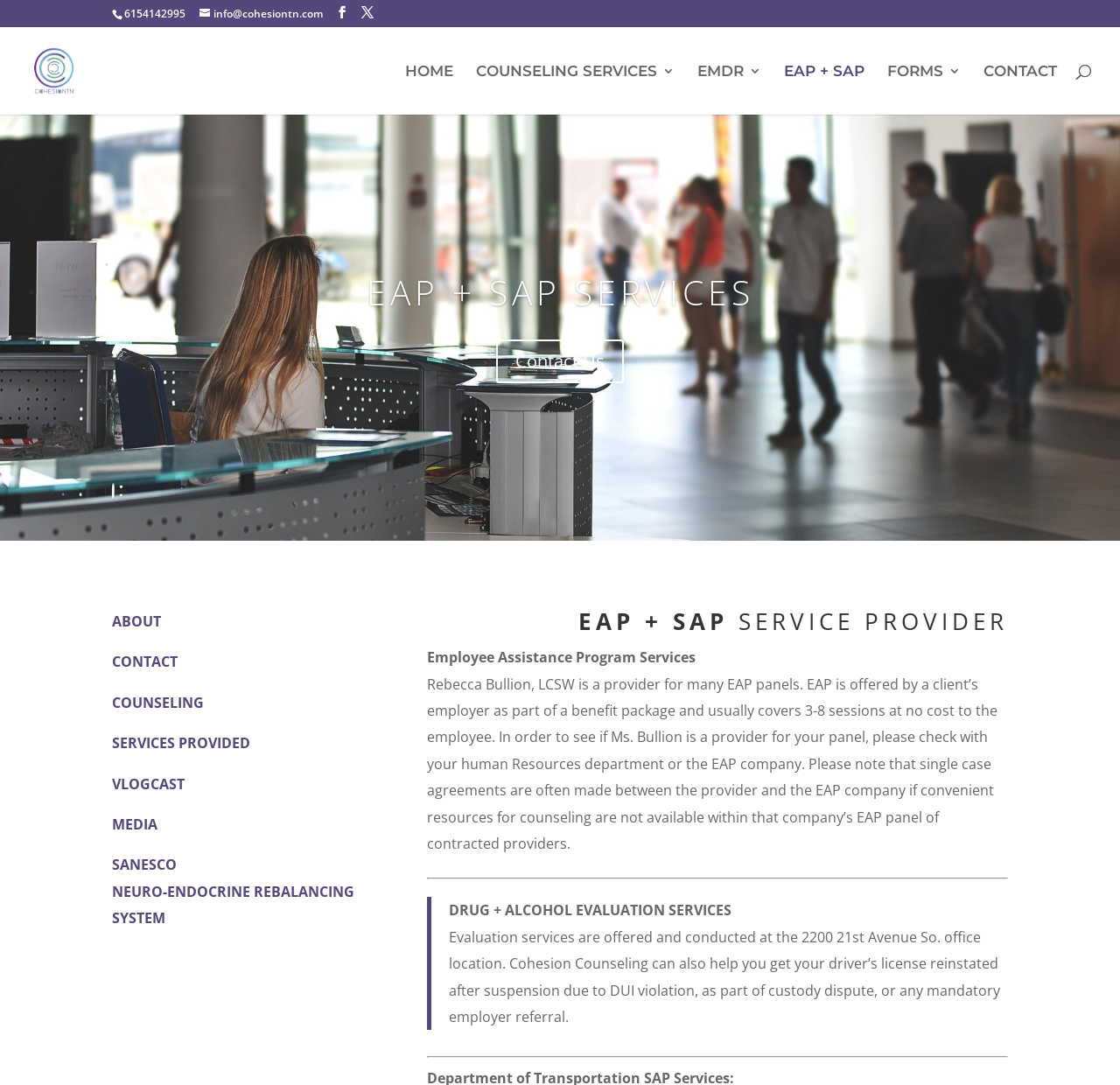Answer the question using only one word or a concise phrase: What is the purpose of the EAP service according to the webpage?

part of a benefit package